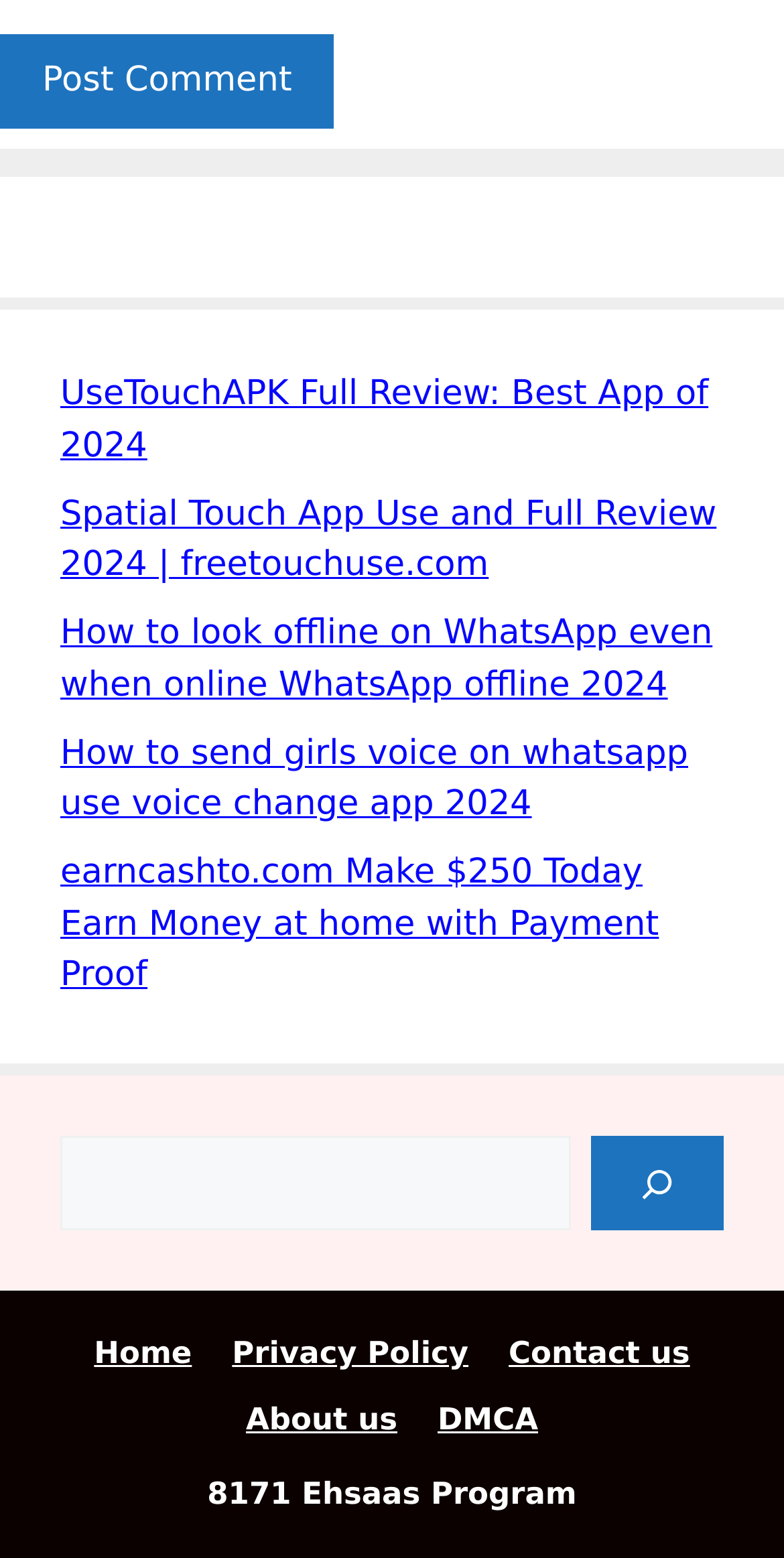Please locate the bounding box coordinates of the element that should be clicked to achieve the given instruction: "Search for something".

[0.077, 0.729, 0.923, 0.79]